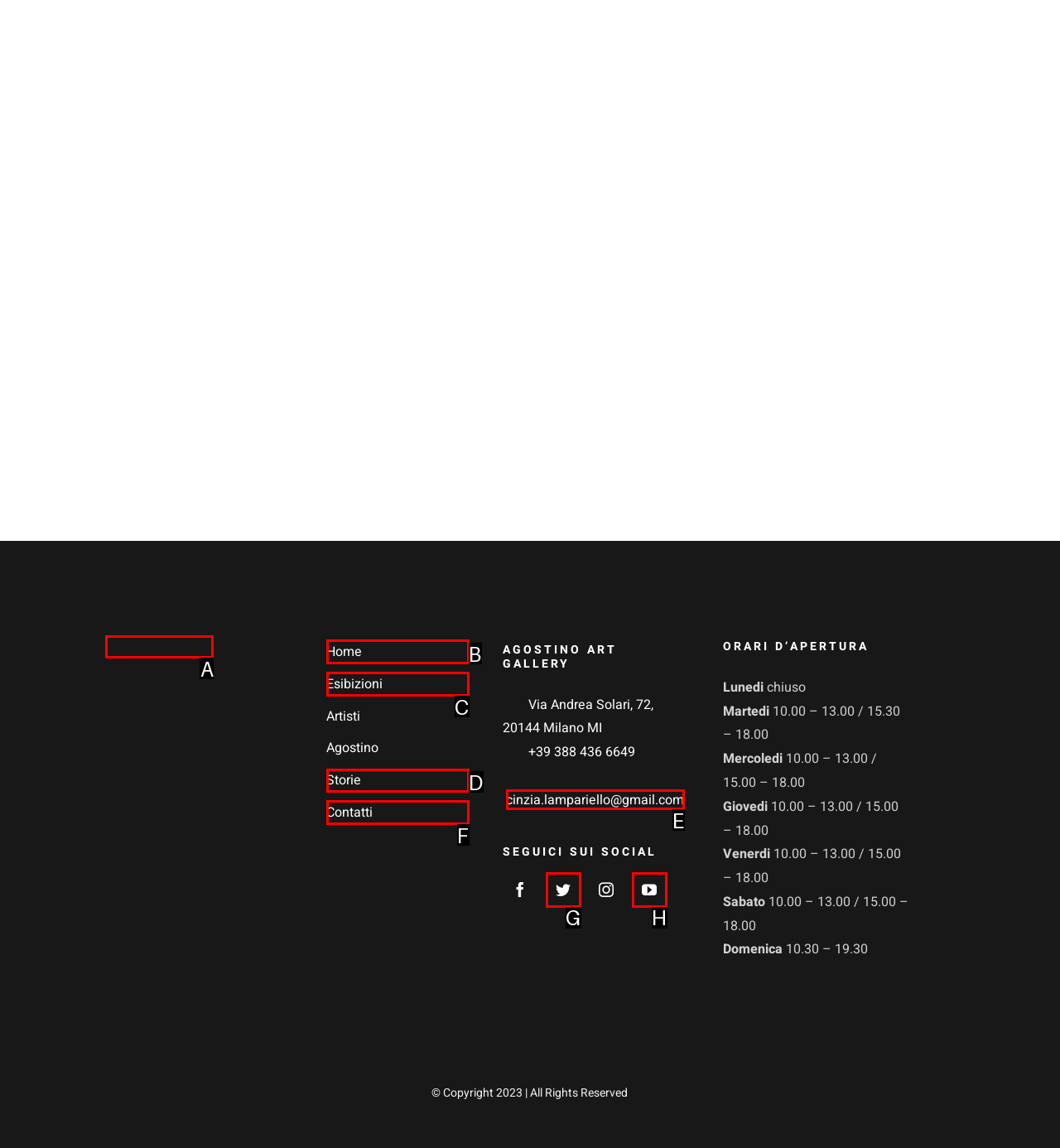Choose the letter that best represents the description: Storie. Provide the letter as your response.

D